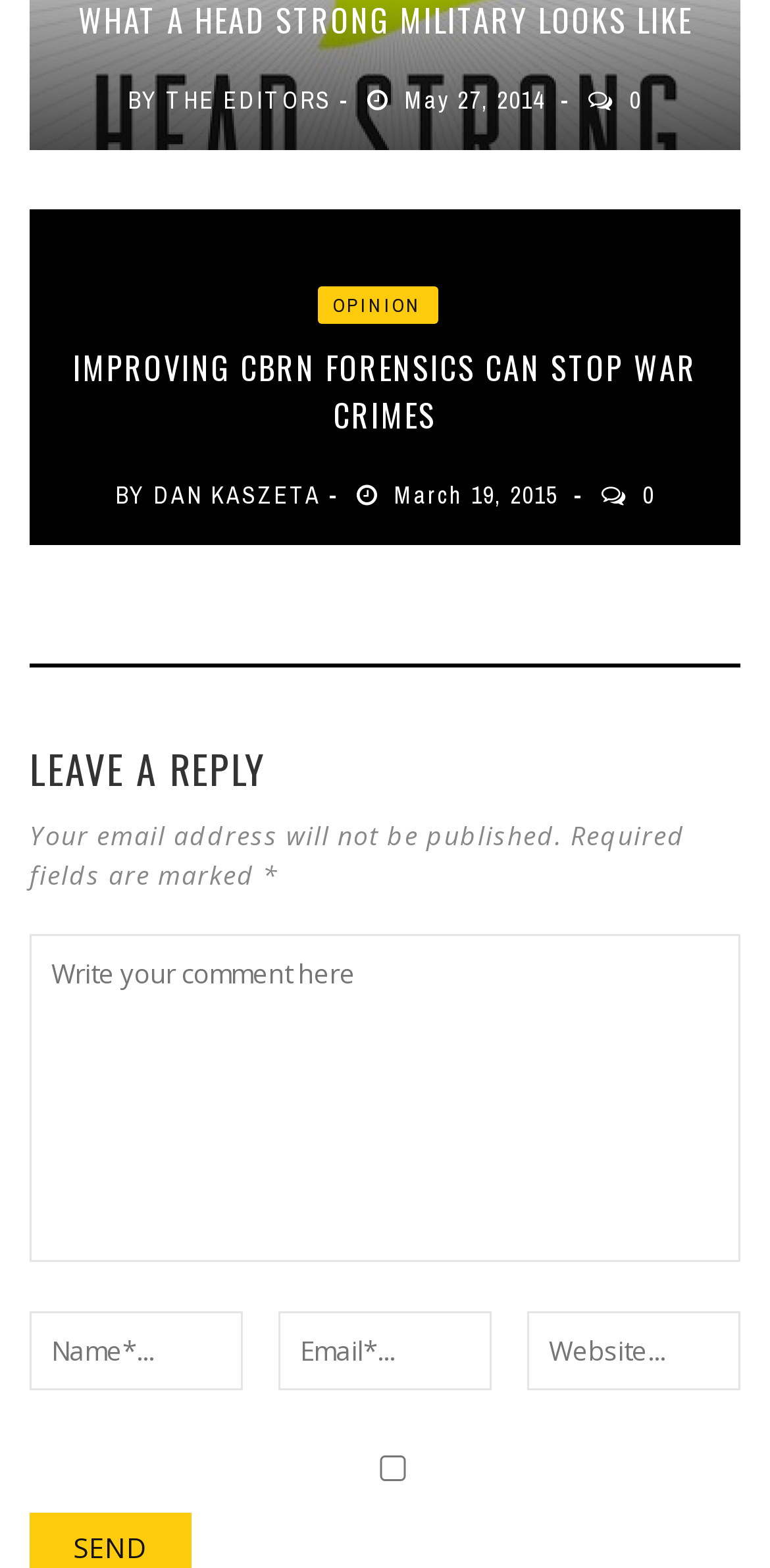Determine the bounding box coordinates for the UI element matching this description: "0".

[0.835, 0.306, 0.85, 0.326]